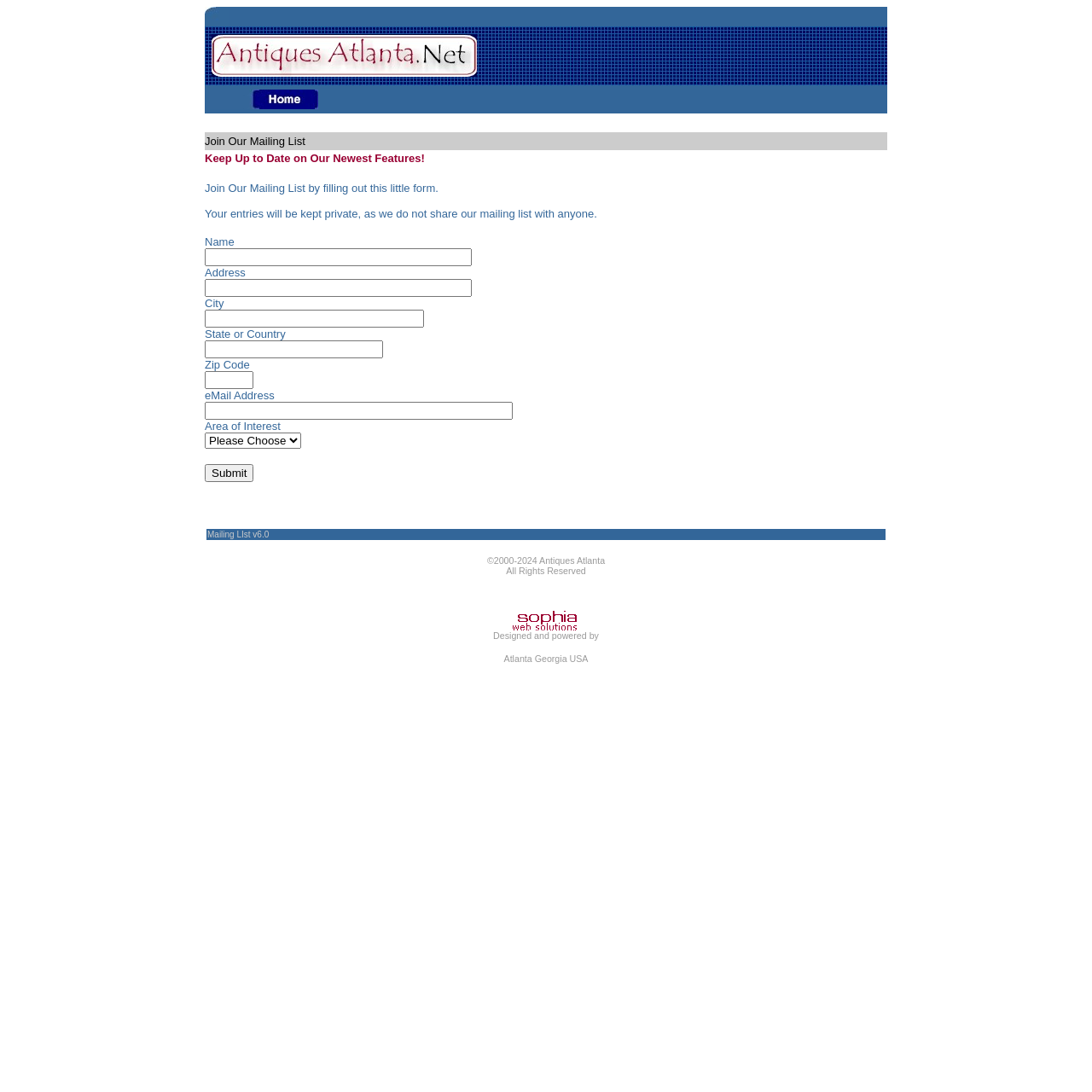Determine the coordinates of the bounding box for the clickable area needed to execute this instruction: "Enter the email address".

[0.188, 0.368, 0.47, 0.384]